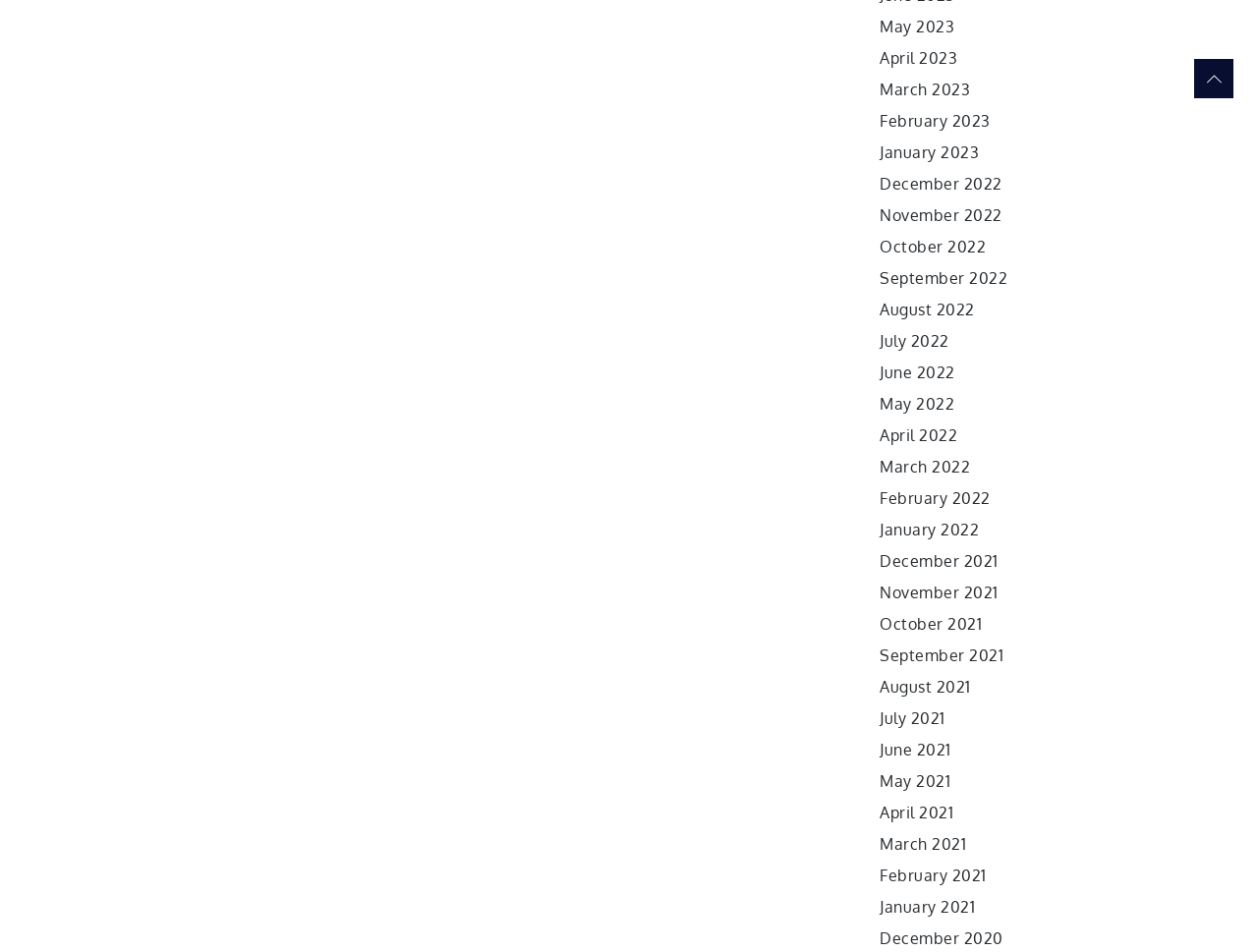What is the most recent month listed?
Please analyze the image and answer the question with as much detail as possible.

I looked at the list of links on the webpage and found that the most recent month listed is May 2023, which is located at the top of the list.